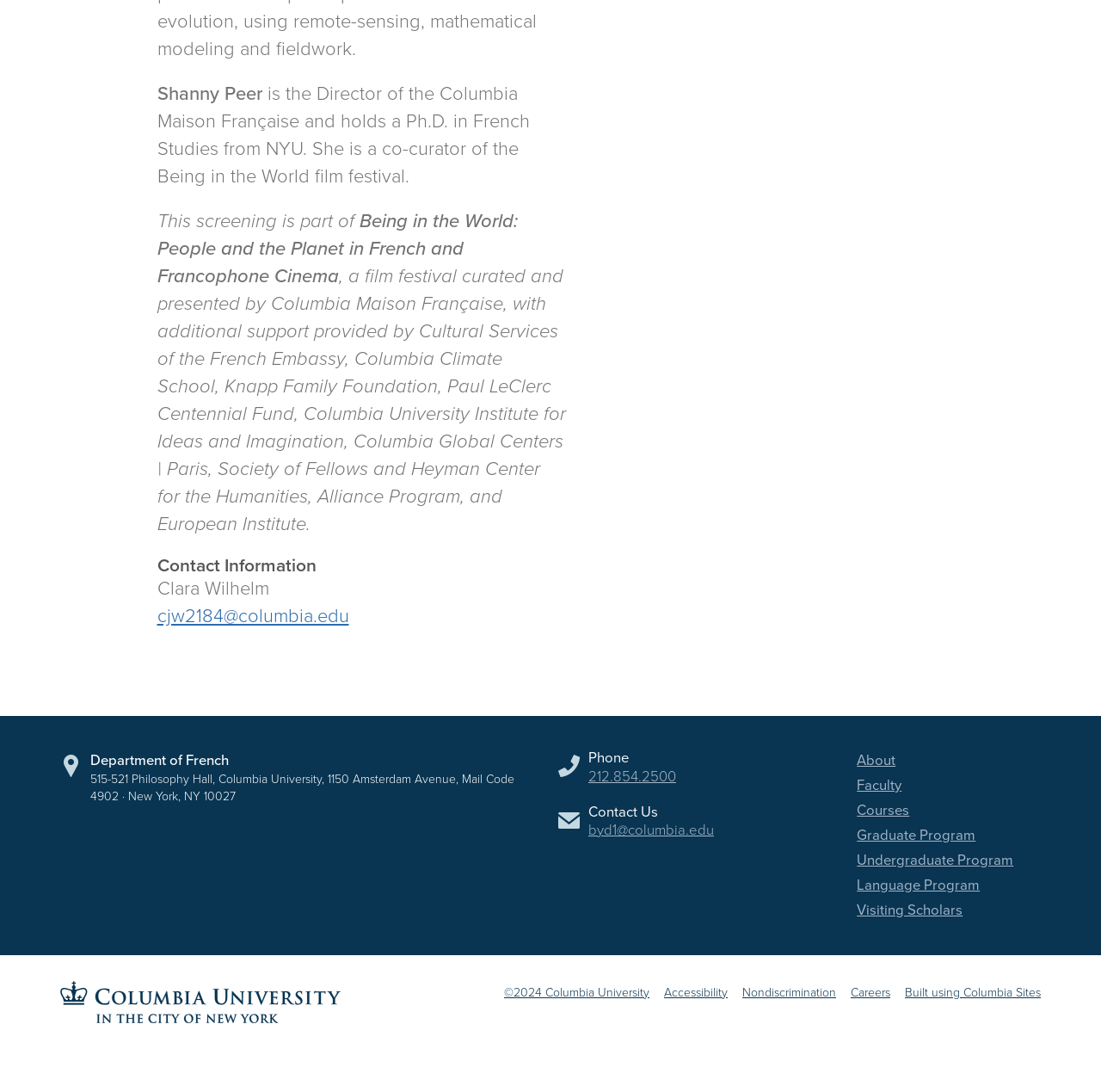Locate the bounding box coordinates of the clickable region to complete the following instruction: "Contact Clara Wilhelm."

[0.143, 0.551, 0.317, 0.577]